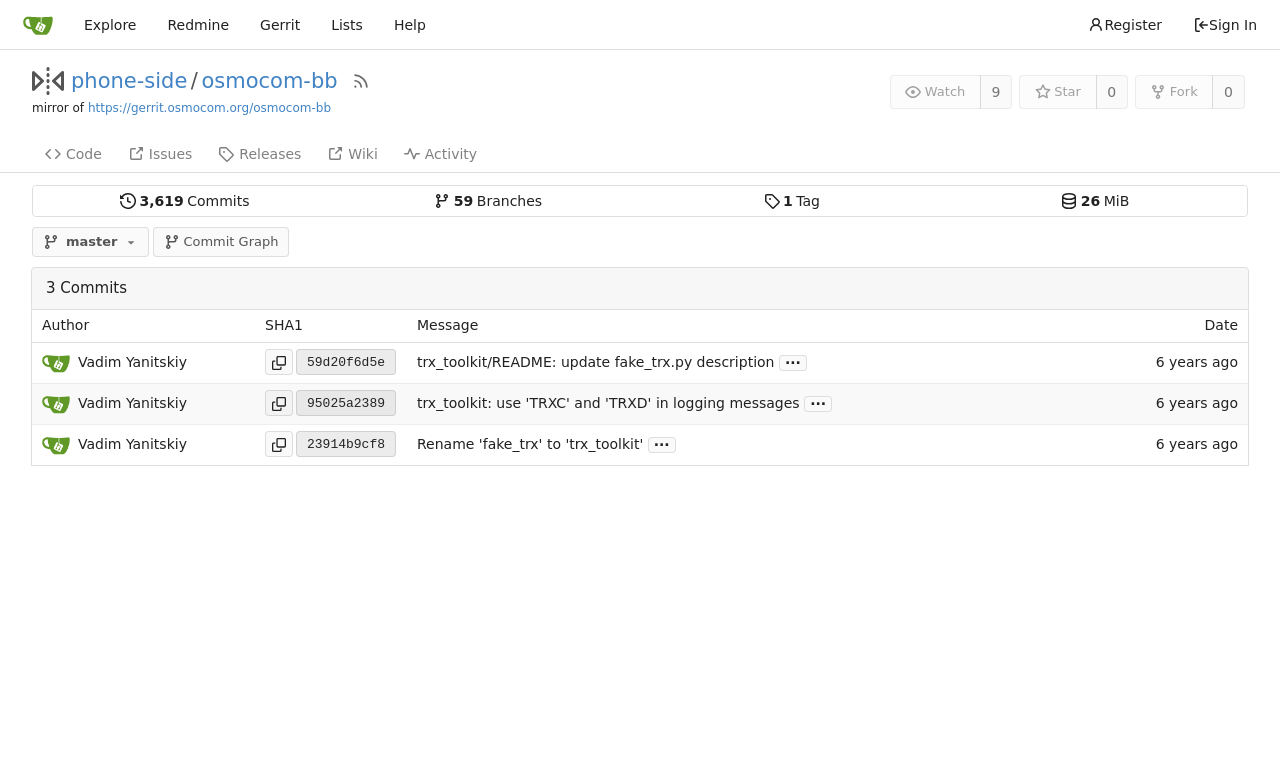Determine the bounding box coordinates of the clickable element necessary to fulfill the instruction: "Watch this repository". Provide the coordinates as four float numbers within the 0 to 1 range, i.e., [left, top, right, bottom].

[0.695, 0.099, 0.766, 0.143]